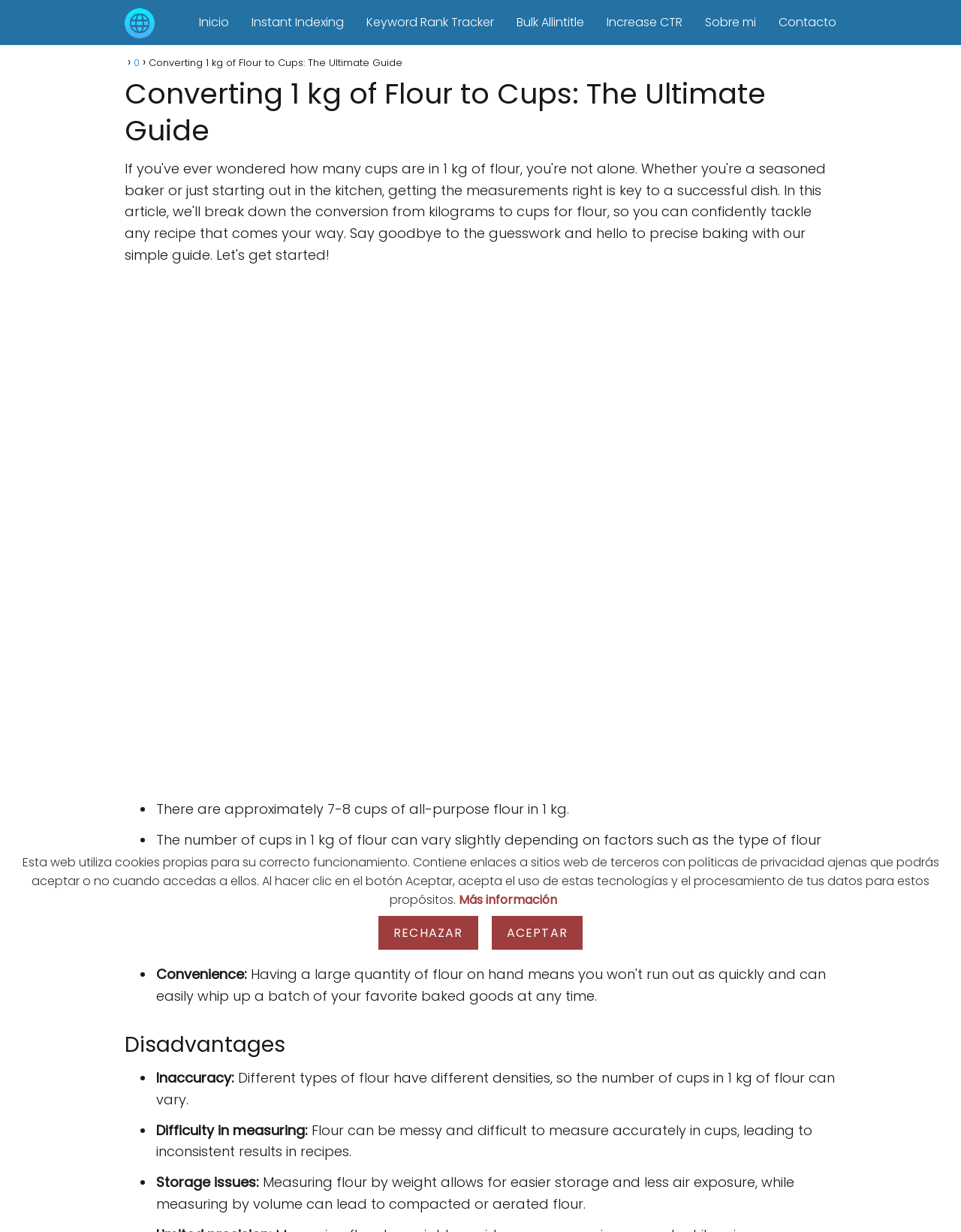Why is measuring flour by weight better than by volume?
Please answer the question with as much detail and depth as you can.

Measuring flour by weight allows for easier storage and less air exposure, whereas measuring by volume can lead to compacted or aerated flour, as explained in the 'Disadvantages' section.